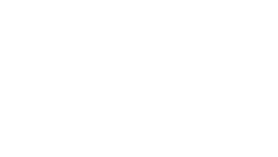How many lectures are included in this course?
Refer to the image and give a detailed answer to the query.

The caption states that the course promises 'over 43 lectures', which implies that there are at least 43 lectures included in the course.